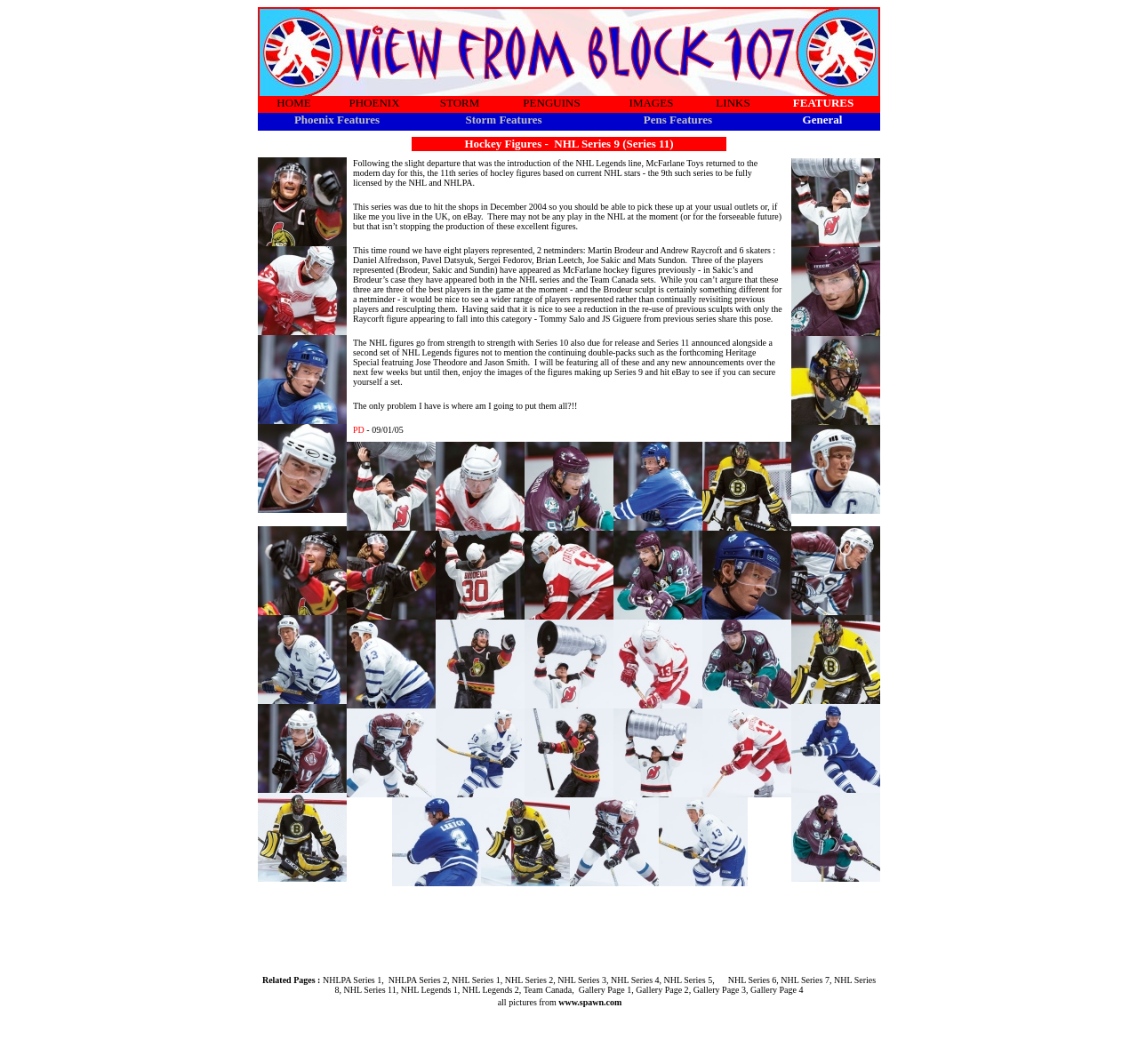Find the bounding box coordinates of the element to click in order to complete this instruction: "Read about 'Hockey Figures - NHL Series 9 (Series 11)'". The bounding box coordinates must be four float numbers between 0 and 1, denoted as [left, top, right, bottom].

[0.305, 0.123, 0.695, 0.912]